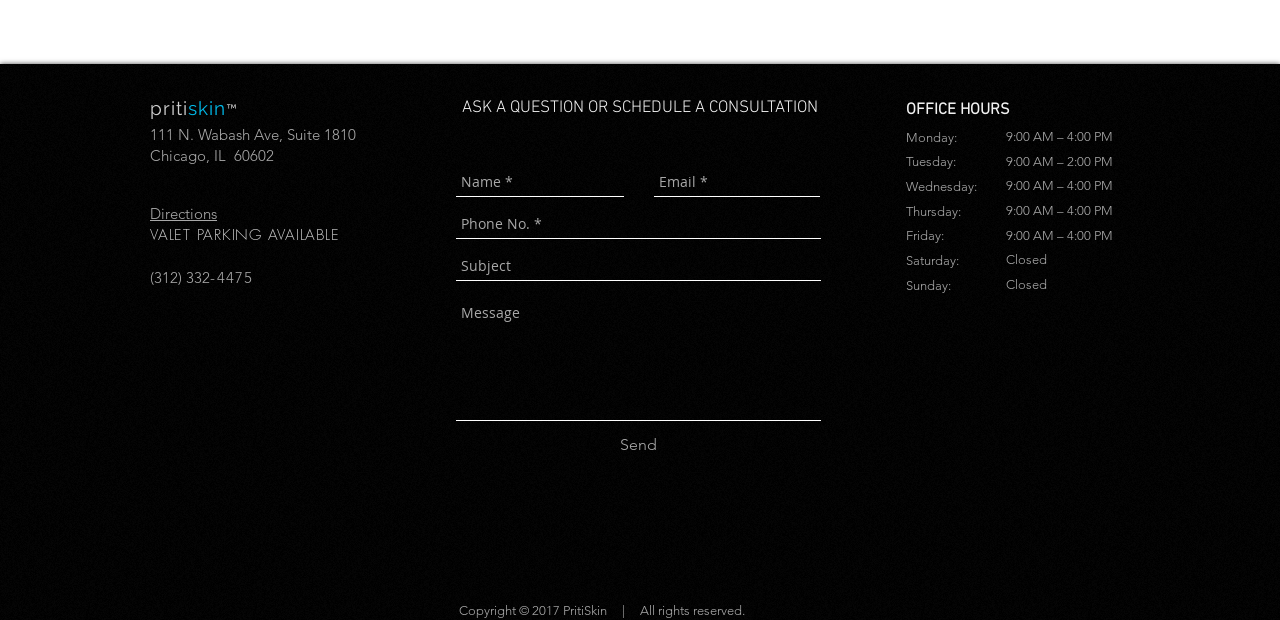Please identify the bounding box coordinates of the region to click in order to complete the task: "Enter your phone number in the 'Phone No. *' field". The coordinates must be four float numbers between 0 and 1, specified as [left, top, right, bottom].

[0.356, 0.337, 0.641, 0.385]